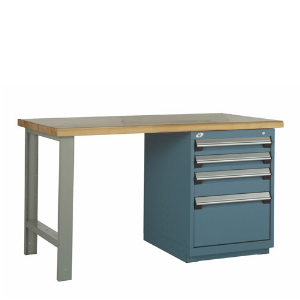Please give a succinct answer to the question in one word or phrase:
What is the color of the metal frame?

Gray